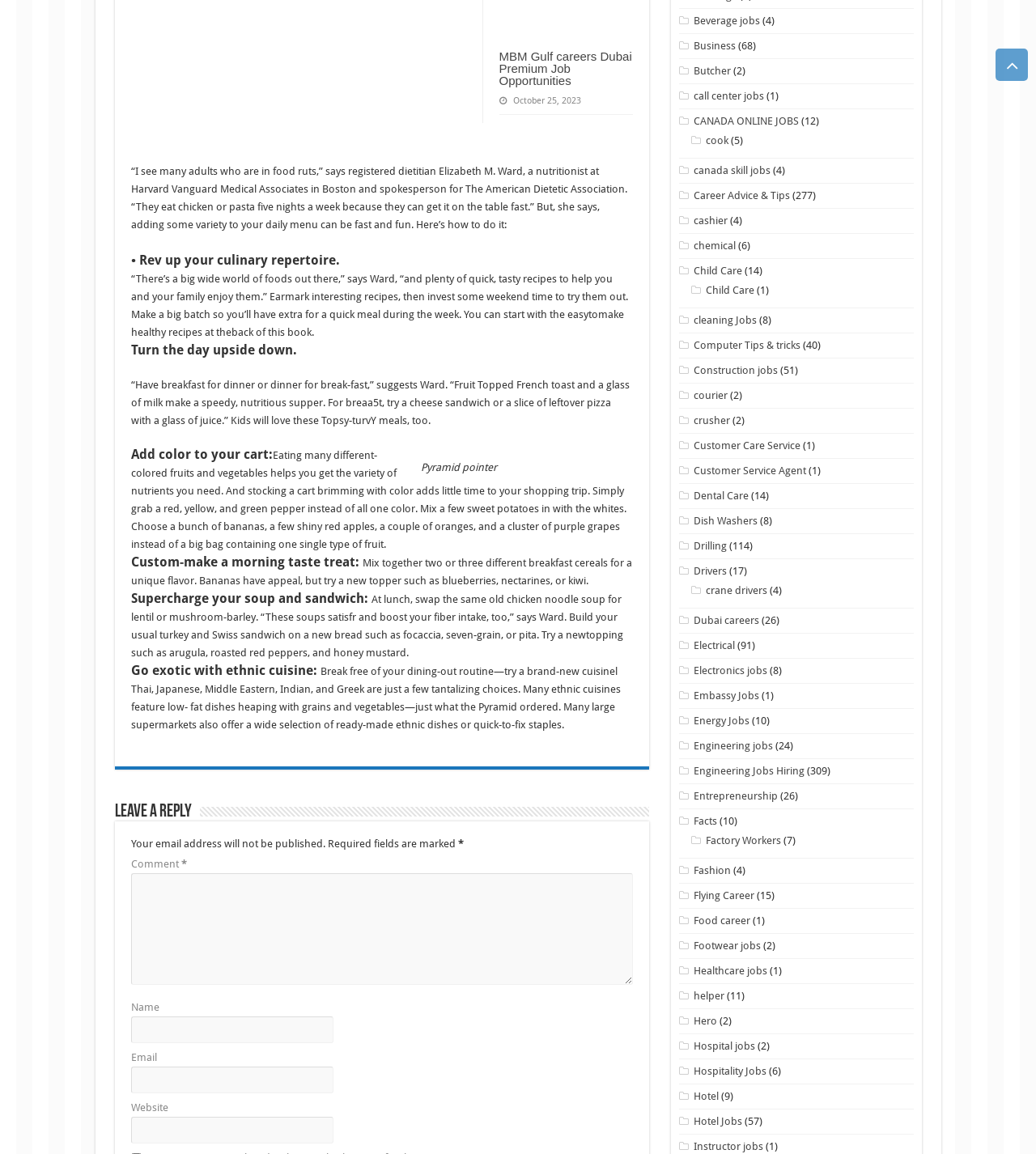Pinpoint the bounding box coordinates of the area that must be clicked to complete this instruction: "Enter a comment in the text box".

[0.126, 0.756, 0.611, 0.853]